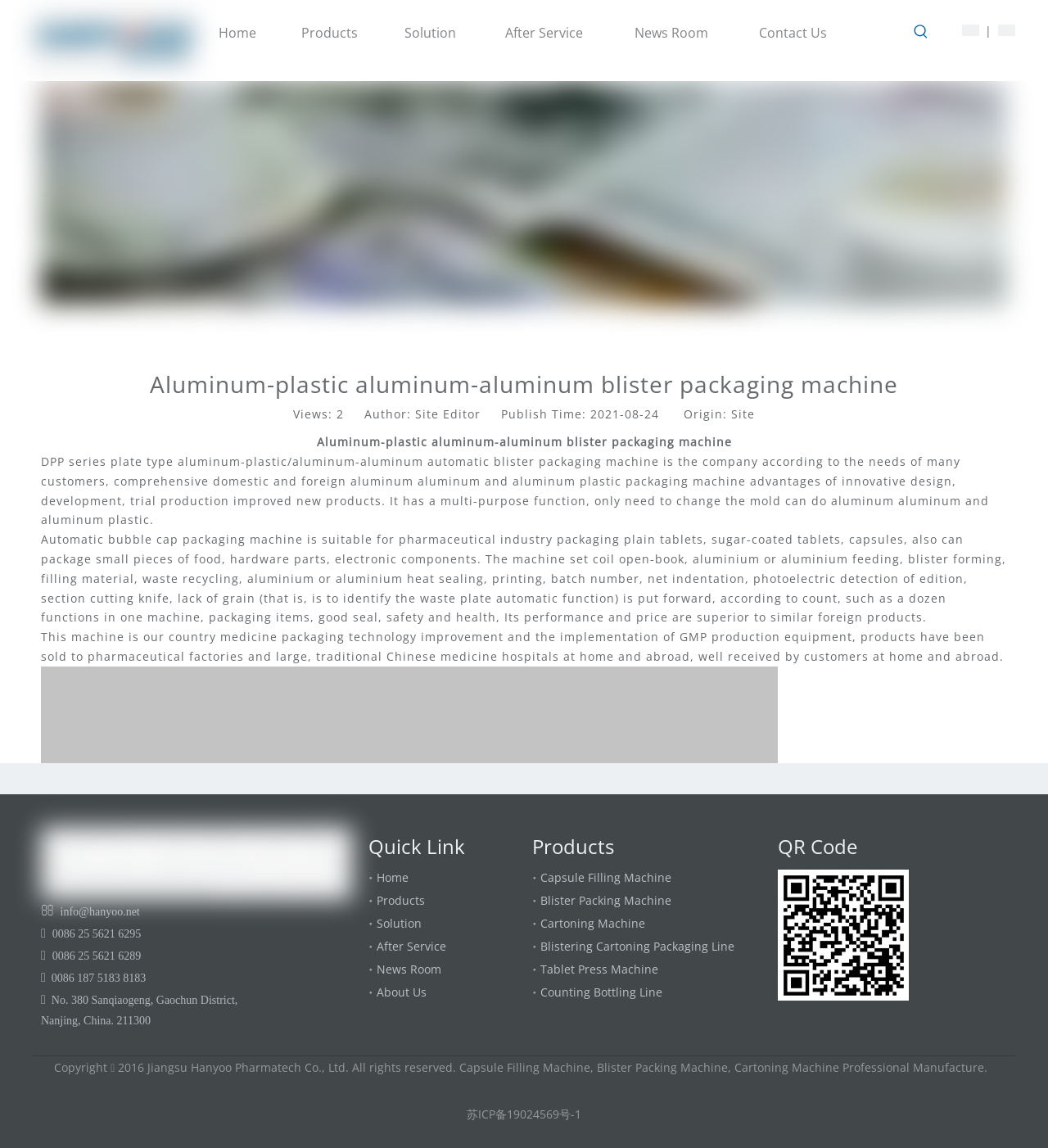Pinpoint the bounding box coordinates of the element that must be clicked to accomplish the following instruction: "View the 'Capsule Filling Machine, Blister Packing Machine' image". The coordinates should be in the format of four float numbers between 0 and 1, i.e., [left, top, right, bottom].

[0.031, 0.007, 0.188, 0.064]